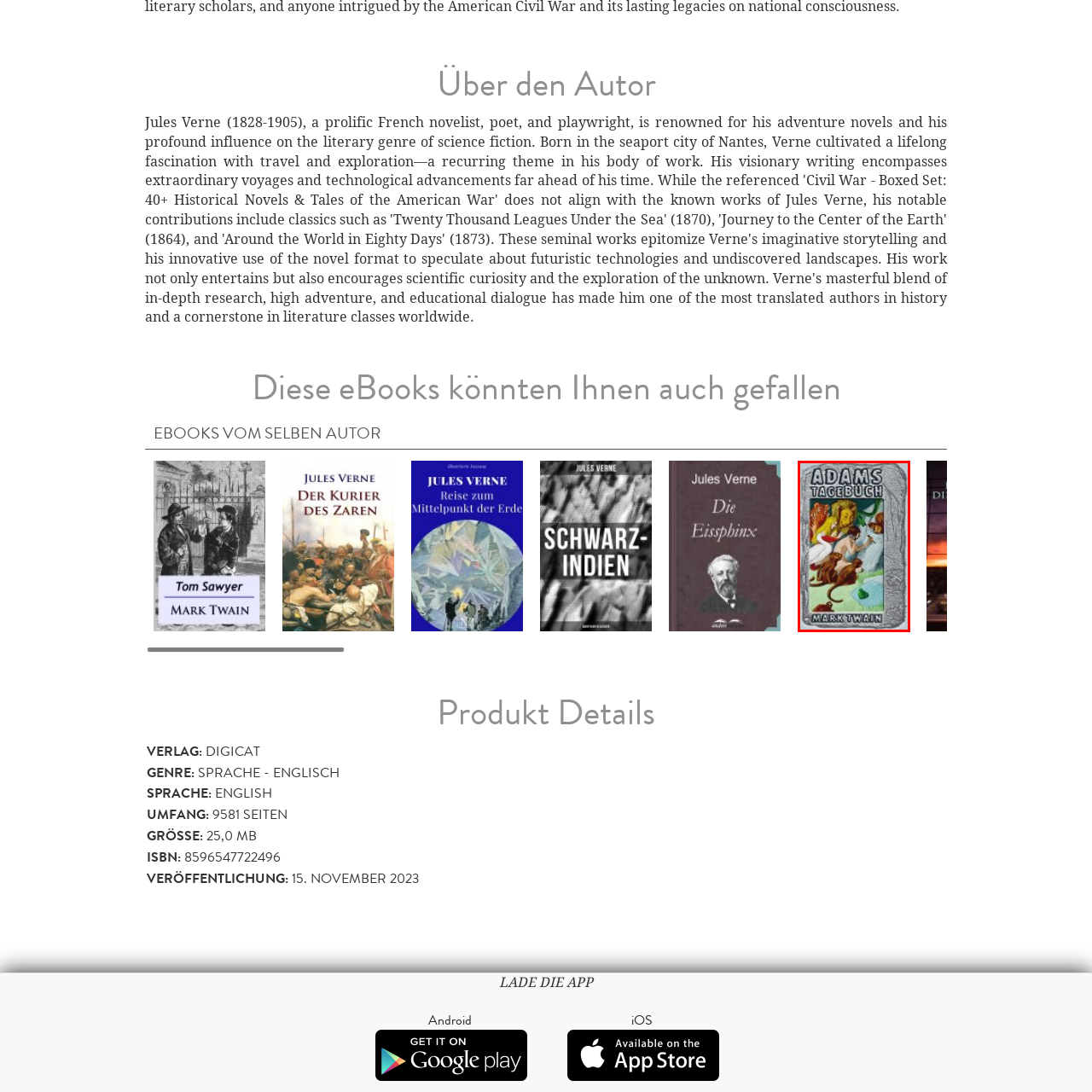Please provide a comprehensive description of the image highlighted by the red bounding box.

This image features the cover of "Adams Tagebuch," a work by the renowned author Mark Twain. The design is vibrant and playful, showcasing a whimsical illustration that brings to life the essence of the book. Centrally, a human figure is depicted drawing, surrounded by a variety of animals, including monkeys and a large lion, which adds a humorous touch indicative of Twain's style. The title "ADAMS TAGEBUCH" is boldly displayed at the top, with "MARK TWAIN" elegantly positioned at the bottom. The colorful artwork invites the viewer into the imaginative world of Twain’s storytelling, reflecting both adventure and humor.